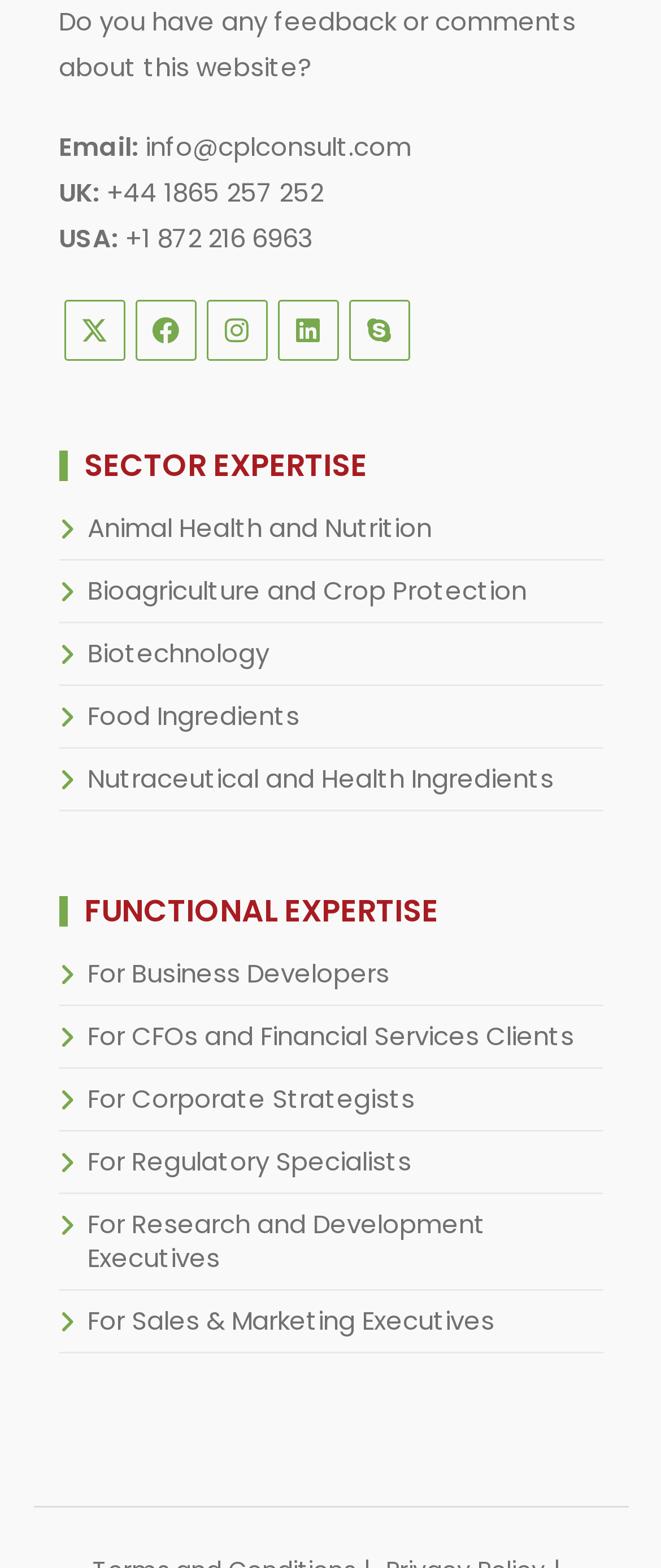Please determine the bounding box coordinates of the element to click on in order to accomplish the following task: "Visit the Facebook page". Ensure the coordinates are four float numbers ranging from 0 to 1, i.e., [left, top, right, bottom].

[0.204, 0.192, 0.296, 0.231]